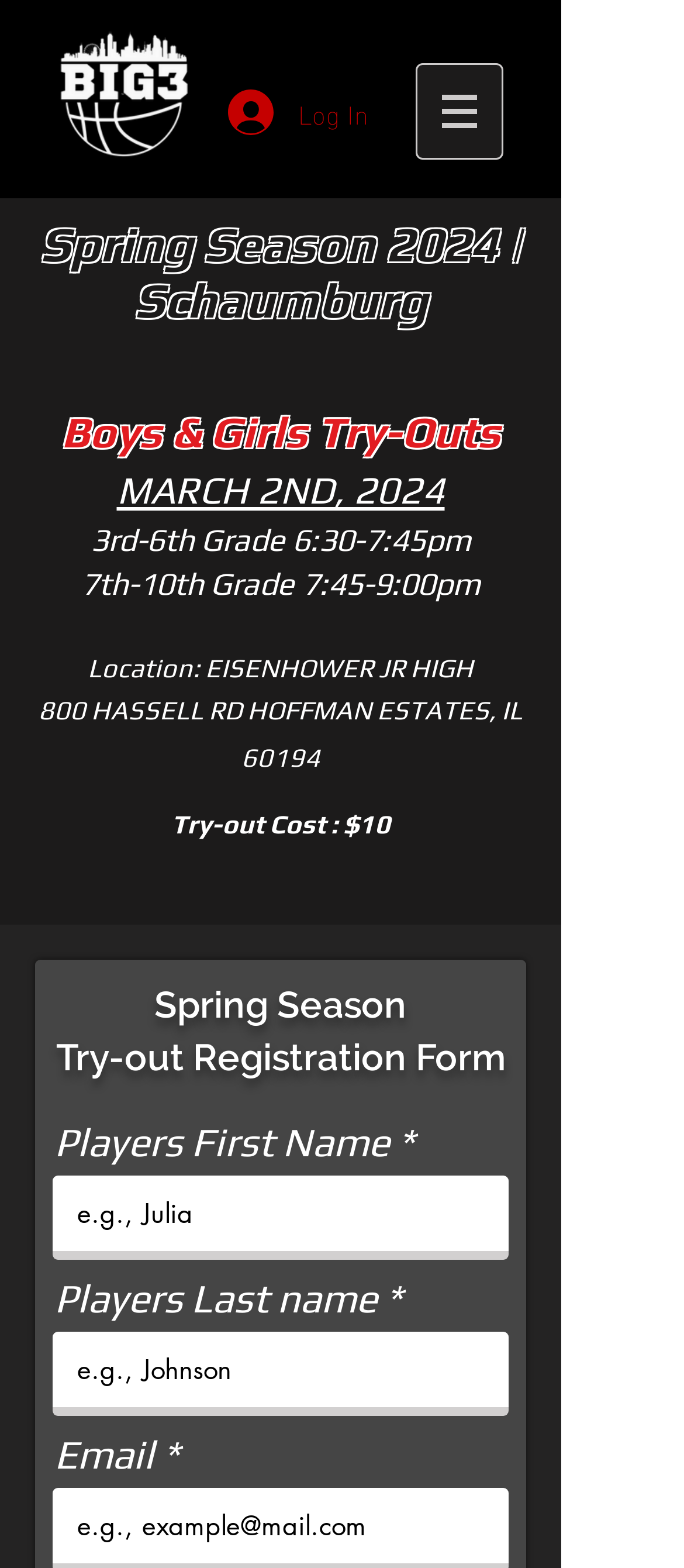By analyzing the image, answer the following question with a detailed response: What is the cost of the try-out?

I found the answer by looking at the headings on the webpage, specifically the one that says 'Try-out Cost : $10' which indicates the cost of the try-out.